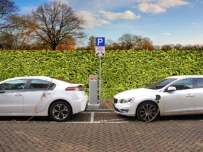Please use the details from the image to answer the following question comprehensively:
What is the color of the sky in the background?

The caption describes the scene as being set under a clear blue sky, which enhances the feeling of a clean and eco-friendly environment, further emphasizing the theme of environmental sustainability.